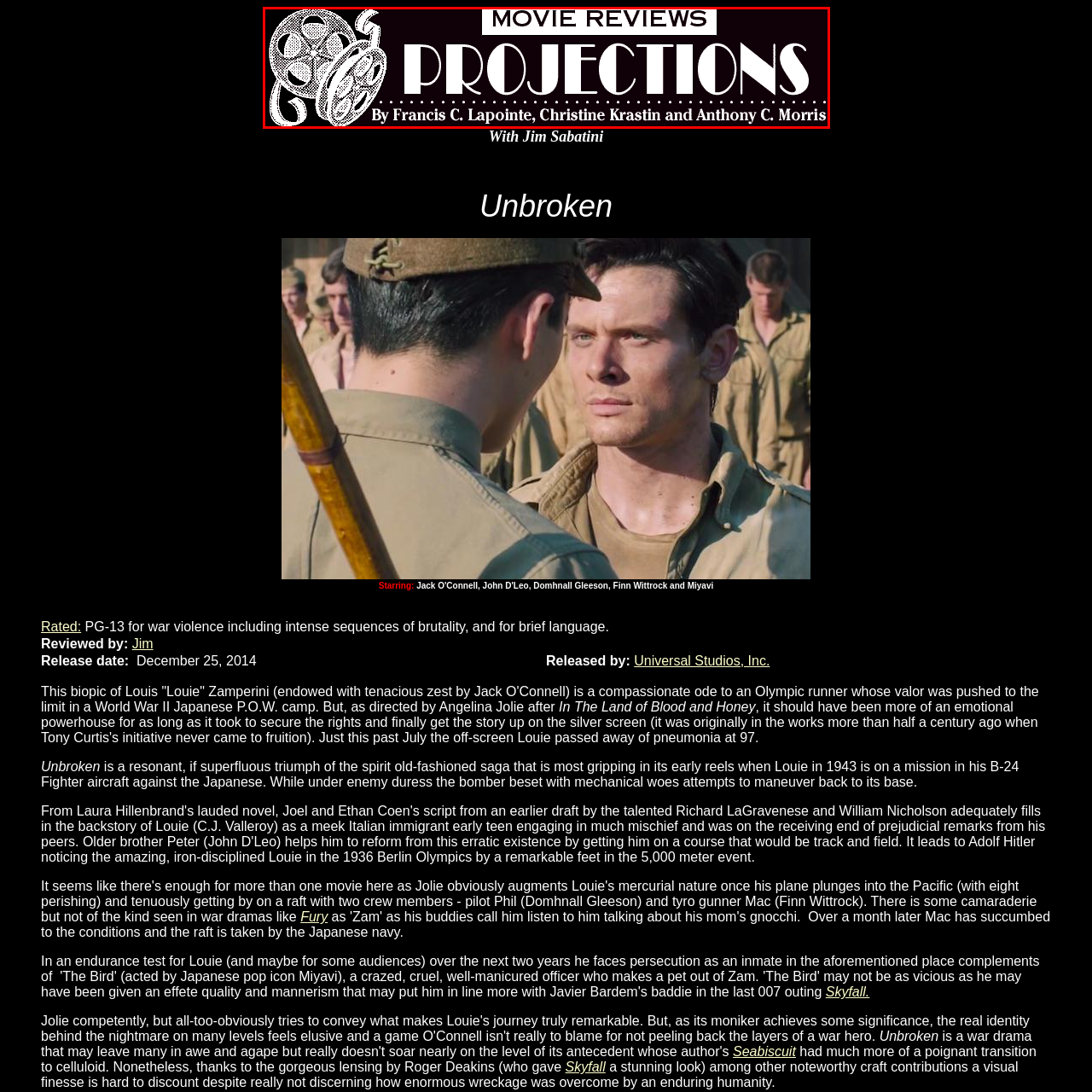Elaborate on the scene depicted inside the red bounding box.

The image features the elegant masthead for "Projections," a movie review platform. The design prominently showcases the title "Projections" in a stylish font, complemented by the words "MOVIE REVIEWS" in bold letters, emphasizing the focus of the content. Below the title, the names of the contributors—Francis C. Lapointe, Christine Krastin, and Anthony C. Morris—are listed, establishing credibility and authorship. The overall aesthetic blends vintage charm with a modern sensibility, reflecting the platform's dedication to insightful cinema critique. This image sets the tone for the engaging reviews that follow, inviting readers into a world of film exploration and analysis.